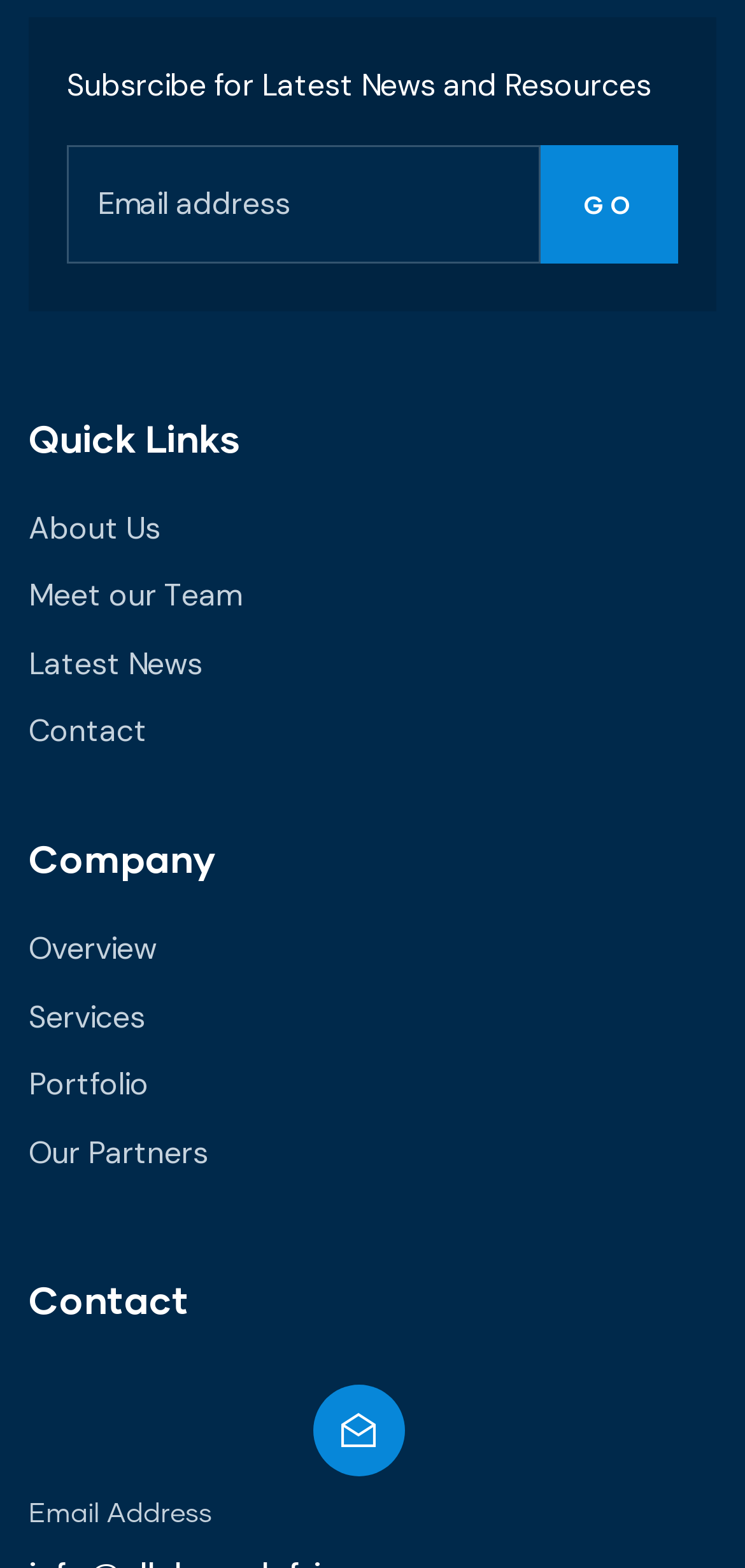Can you identify the bounding box coordinates of the clickable region needed to carry out this instruction: 'View company overview'? The coordinates should be four float numbers within the range of 0 to 1, stated as [left, top, right, bottom].

[0.038, 0.586, 0.962, 0.626]